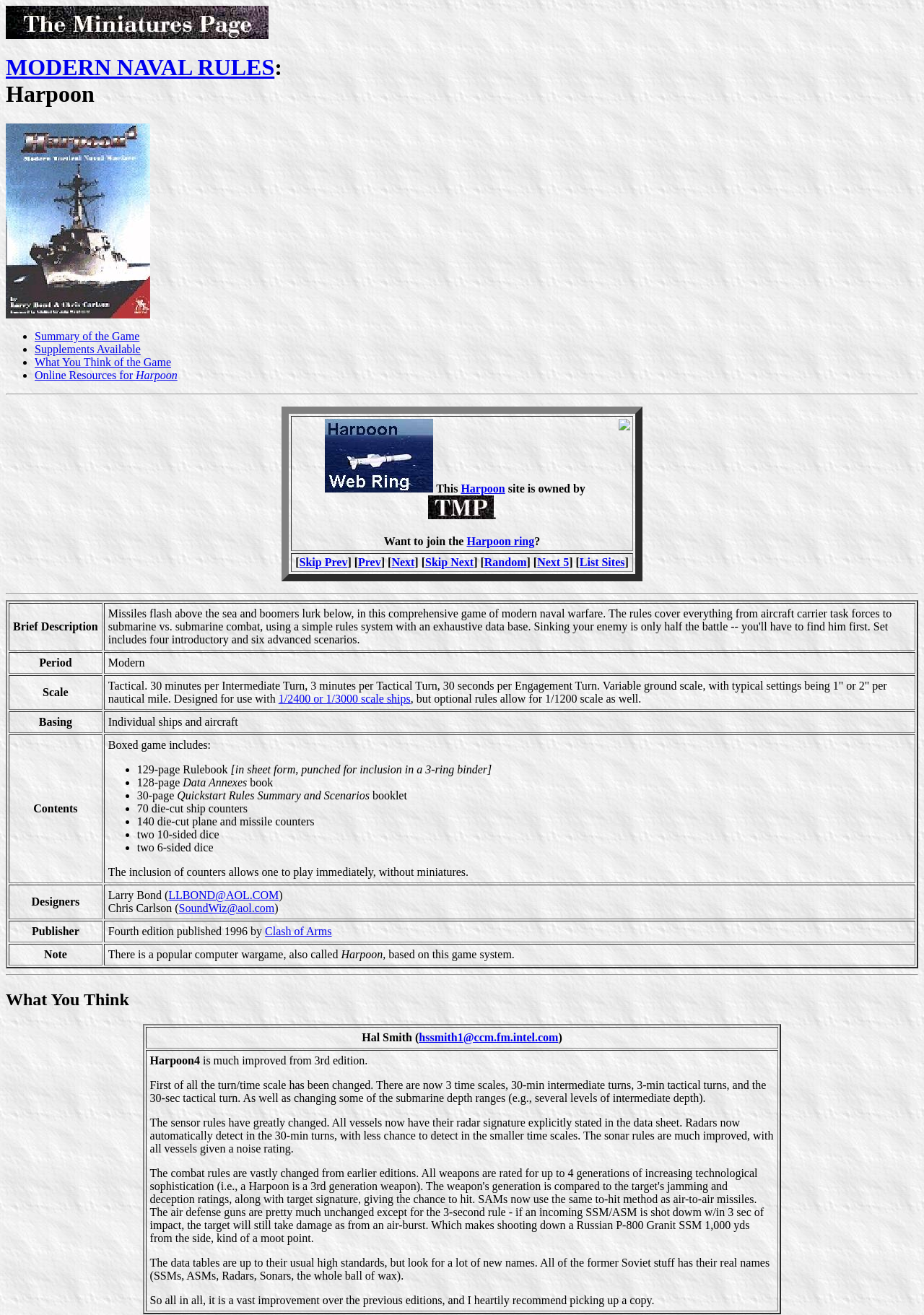Please give a succinct answer to the question in one word or phrase:
What is the period of the game?

Modern